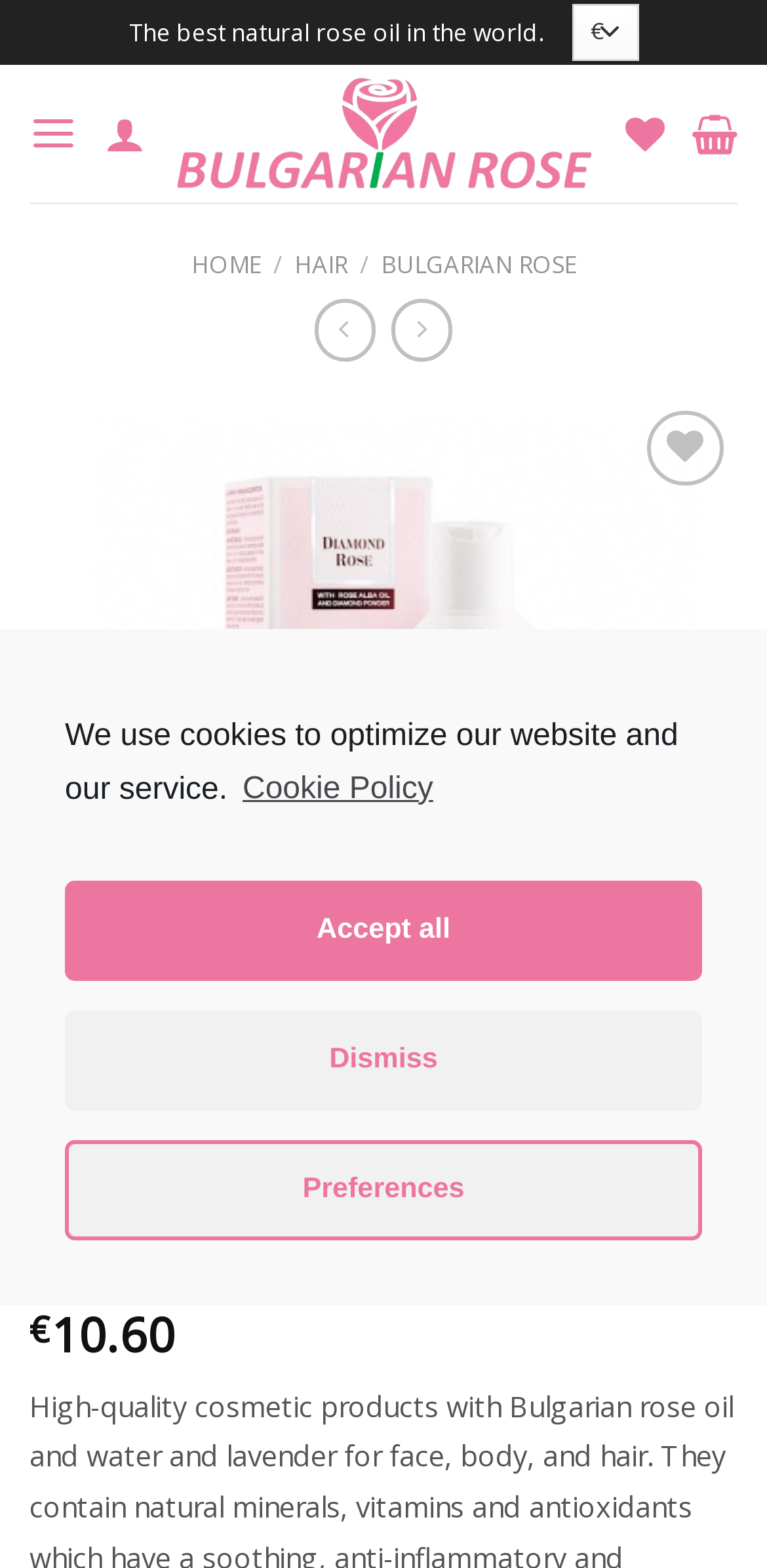Please determine the bounding box coordinates of the area that needs to be clicked to complete this task: 'Go to the 'HAIR' page'. The coordinates must be four float numbers between 0 and 1, formatted as [left, top, right, bottom].

[0.383, 0.158, 0.453, 0.179]